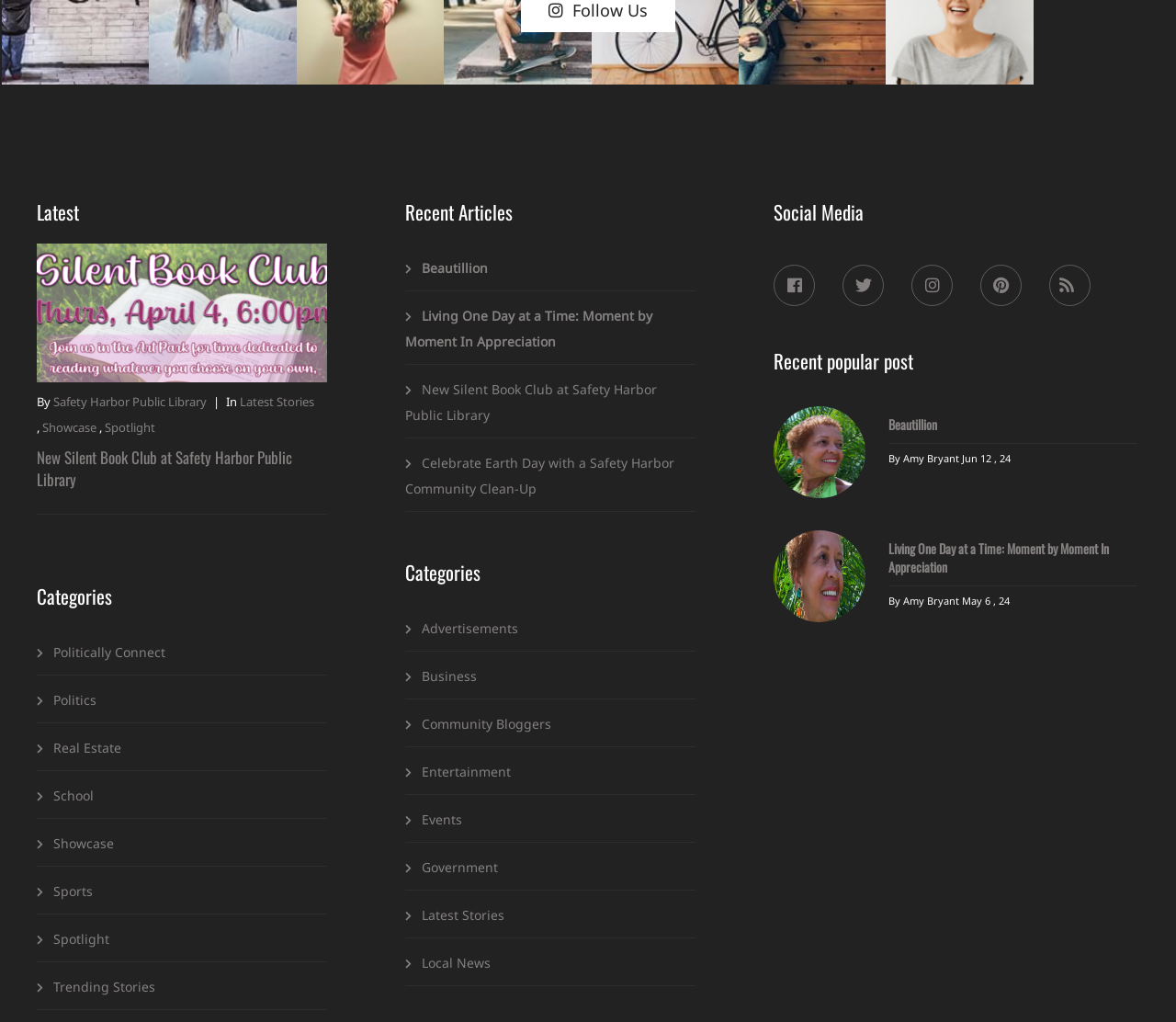Identify the coordinates of the bounding box for the element that must be clicked to accomplish the instruction: "Browse the 'Politically Connect' category".

[0.031, 0.614, 0.141, 0.66]